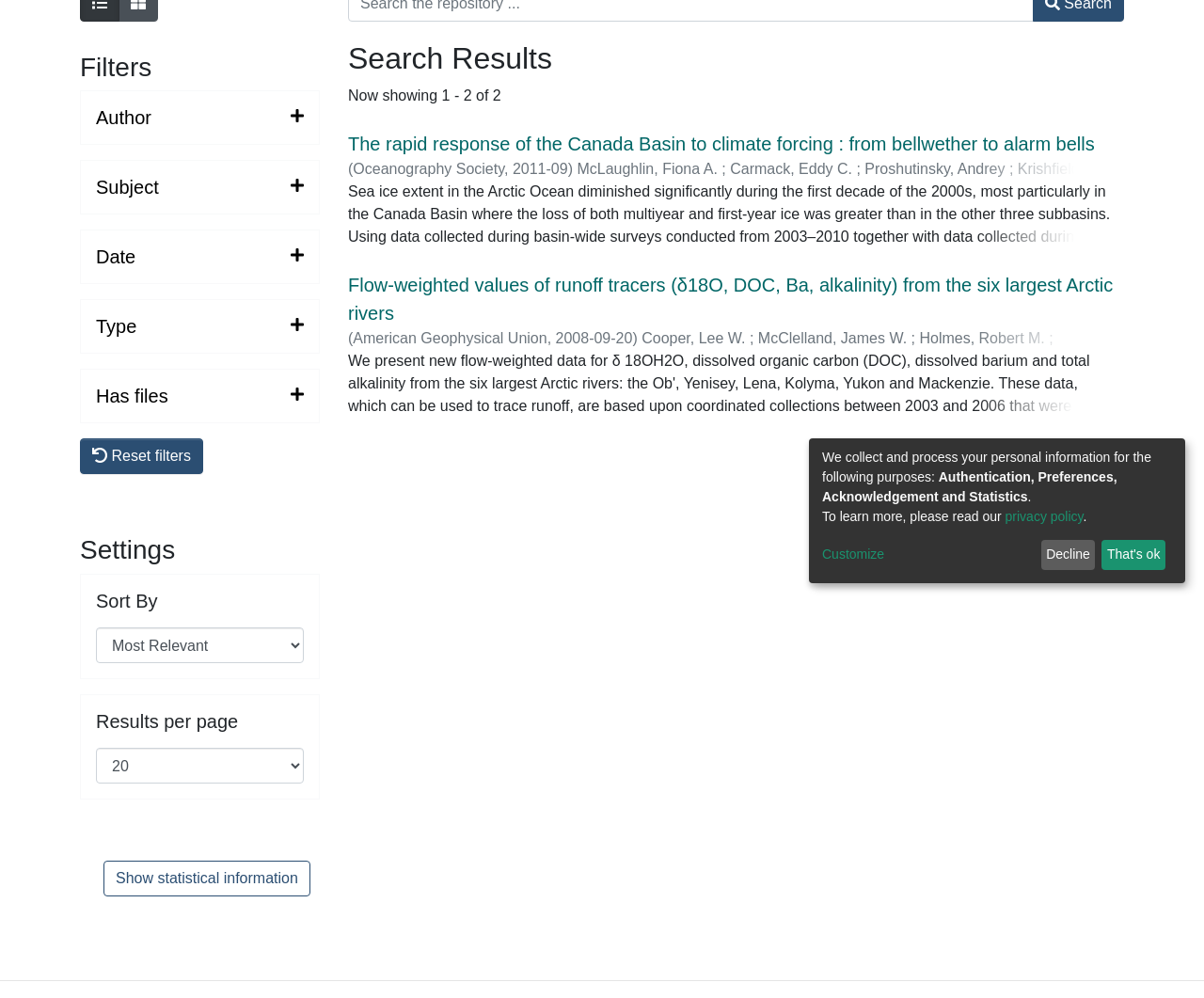Using the format (top-left x, top-left y, bottom-right x, bottom-right y), provide the bounding box coordinates for the described UI element. All values should be floating point numbers between 0 and 1: Subject

[0.08, 0.177, 0.252, 0.199]